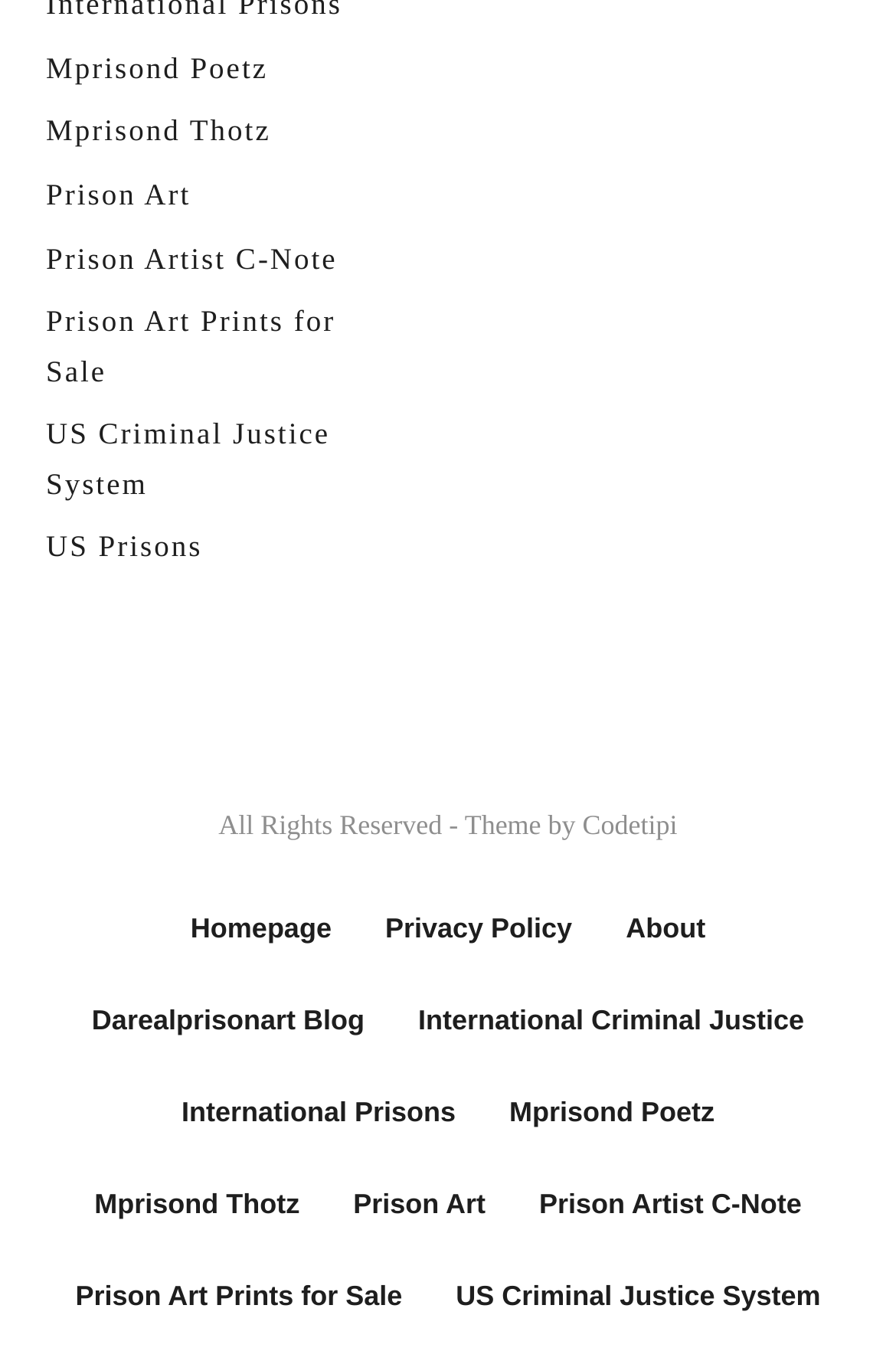Find the bounding box coordinates of the element you need to click on to perform this action: 'explore Prison Art'. The coordinates should be represented by four float values between 0 and 1, in the format [left, top, right, bottom].

[0.051, 0.13, 0.213, 0.155]